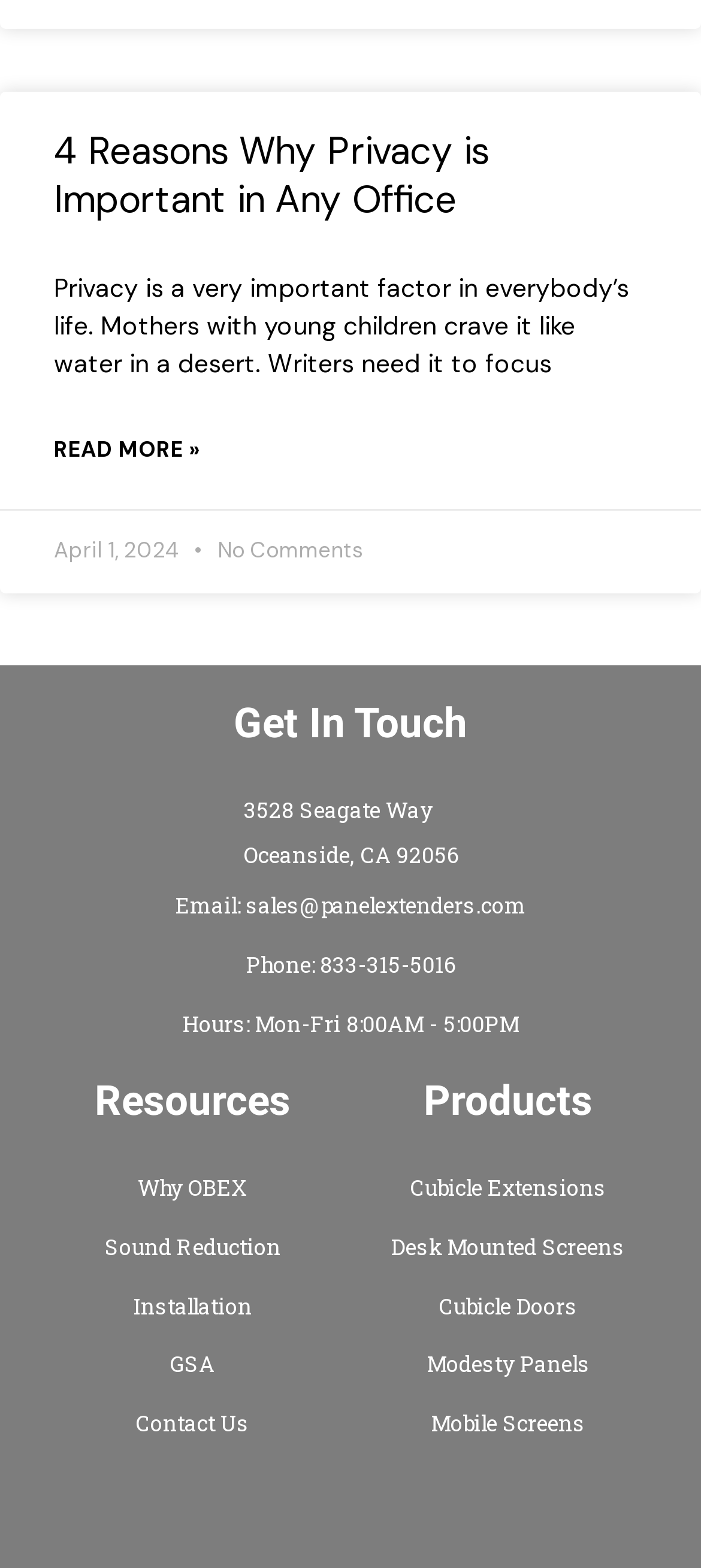What is the address of the office?
Please provide a single word or phrase based on the screenshot.

3528 Seagate Way, Oceanside, CA 92056